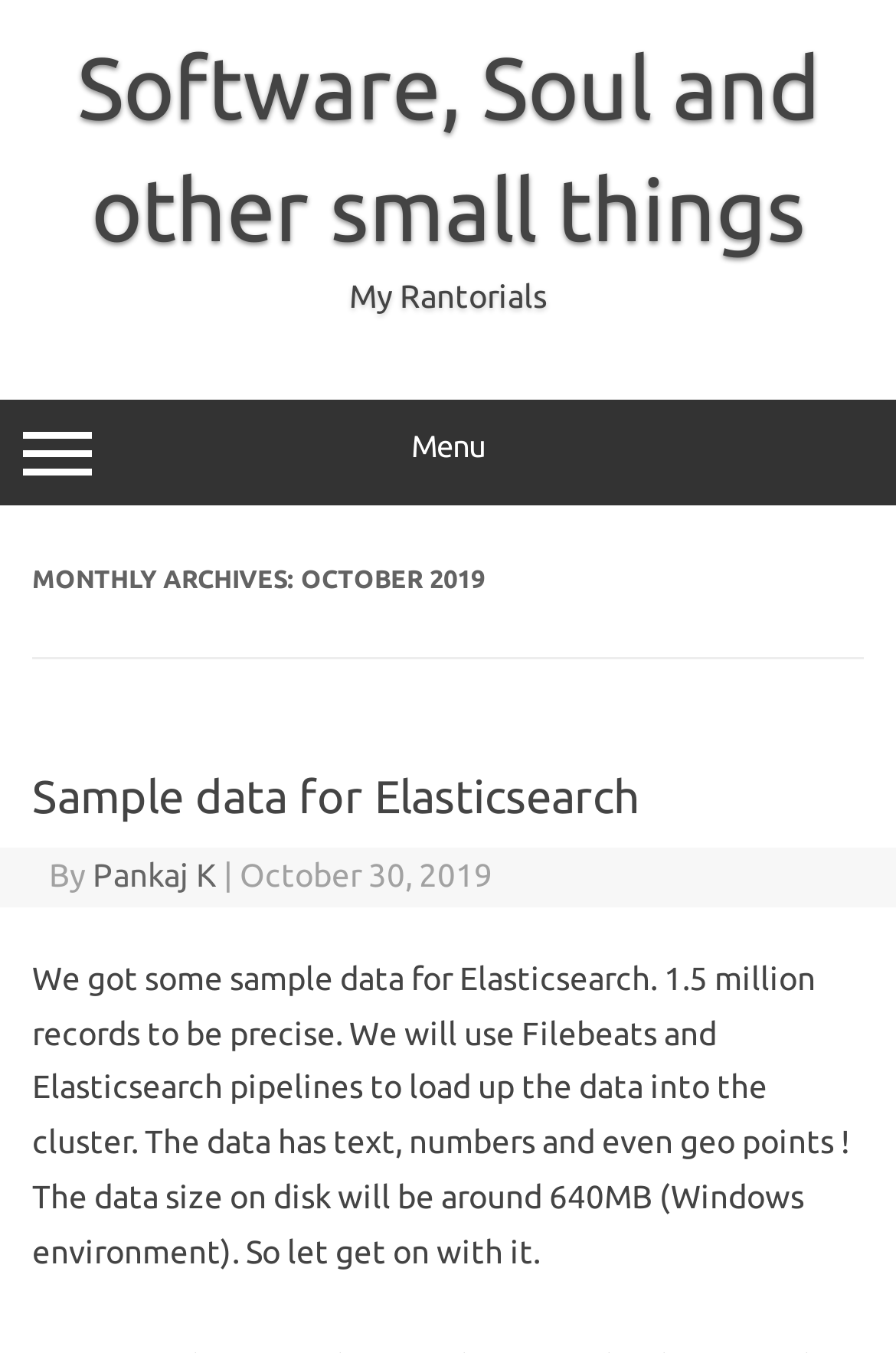Given the description "Menu", provide the bounding box coordinates of the corresponding UI element.

[0.0, 0.296, 1.0, 0.373]